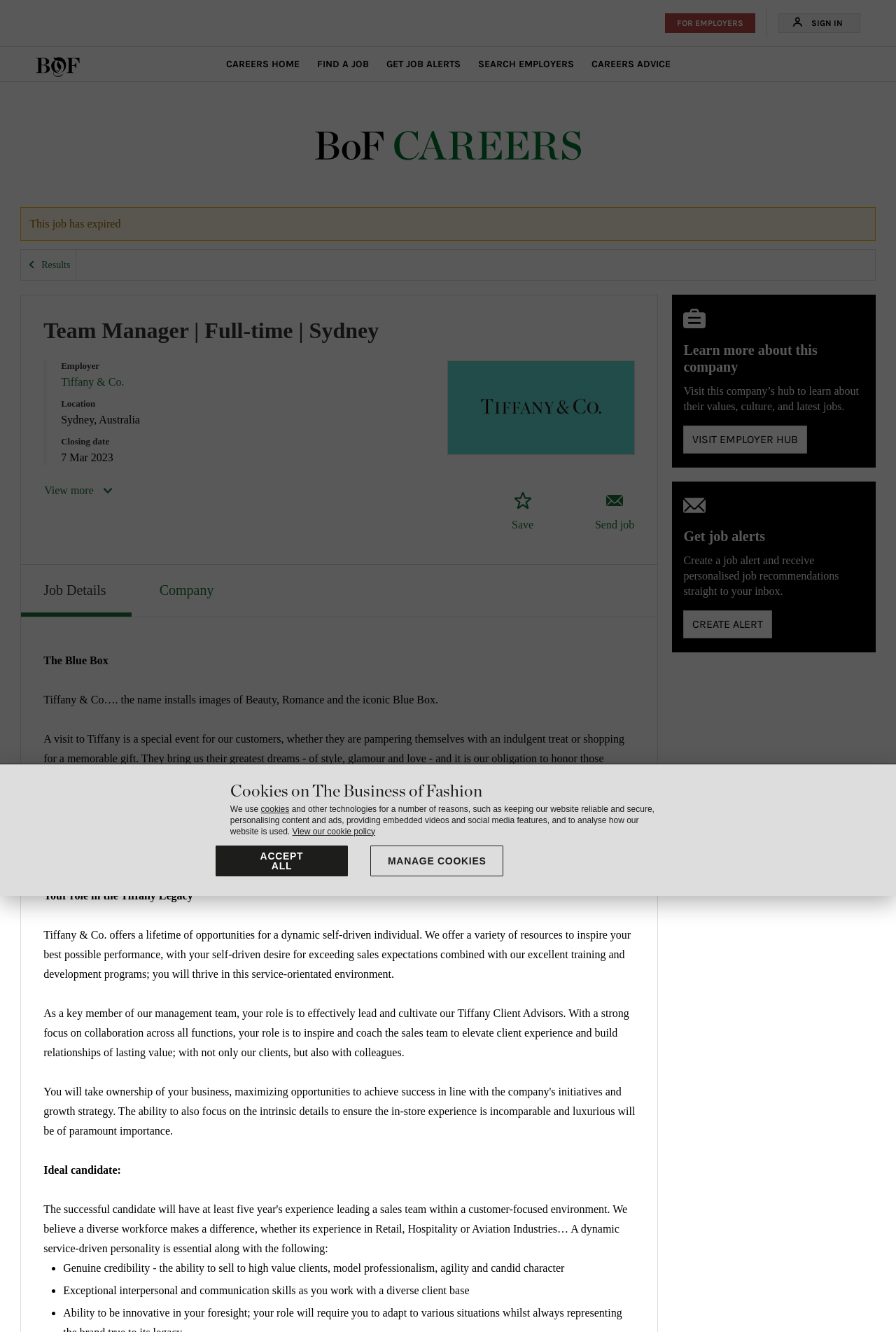Find the bounding box coordinates for the element that must be clicked to complete the instruction: "Search for employers". The coordinates should be four float numbers between 0 and 1, indicated as [left, top, right, bottom].

[0.533, 0.044, 0.64, 0.053]